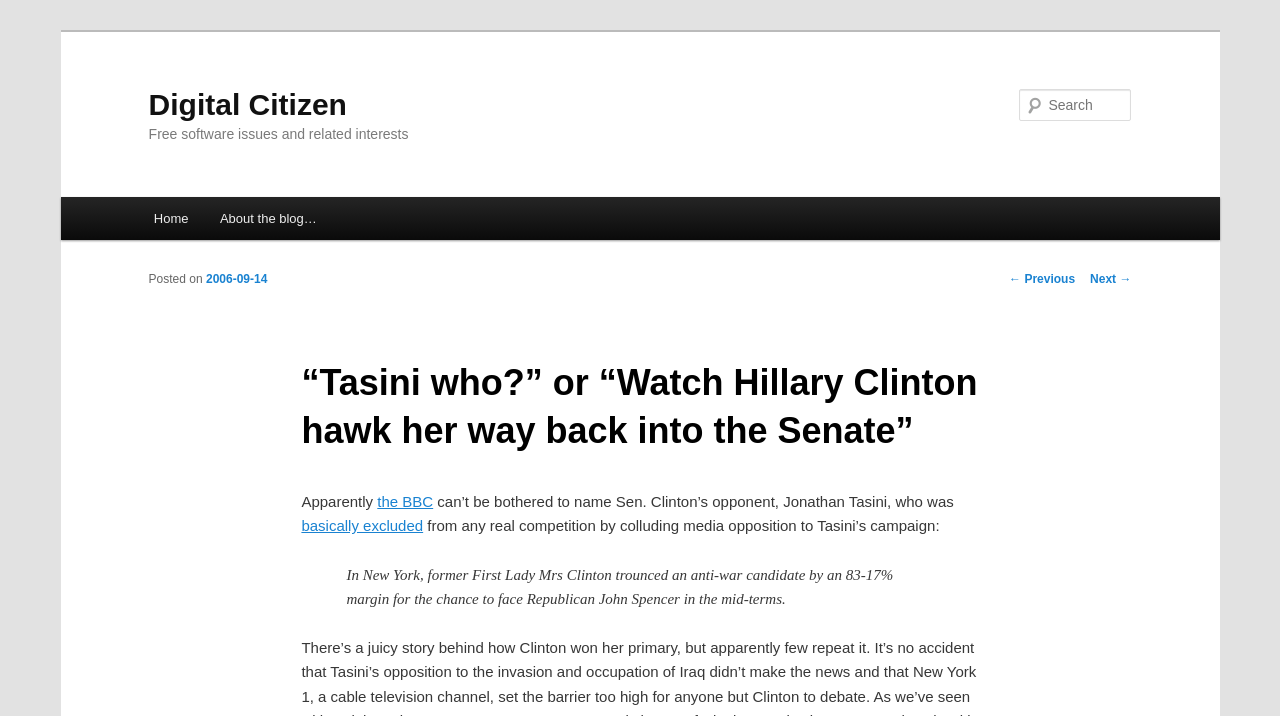What is the date of the article?
Refer to the image and provide a concise answer in one word or phrase.

2006-09-14